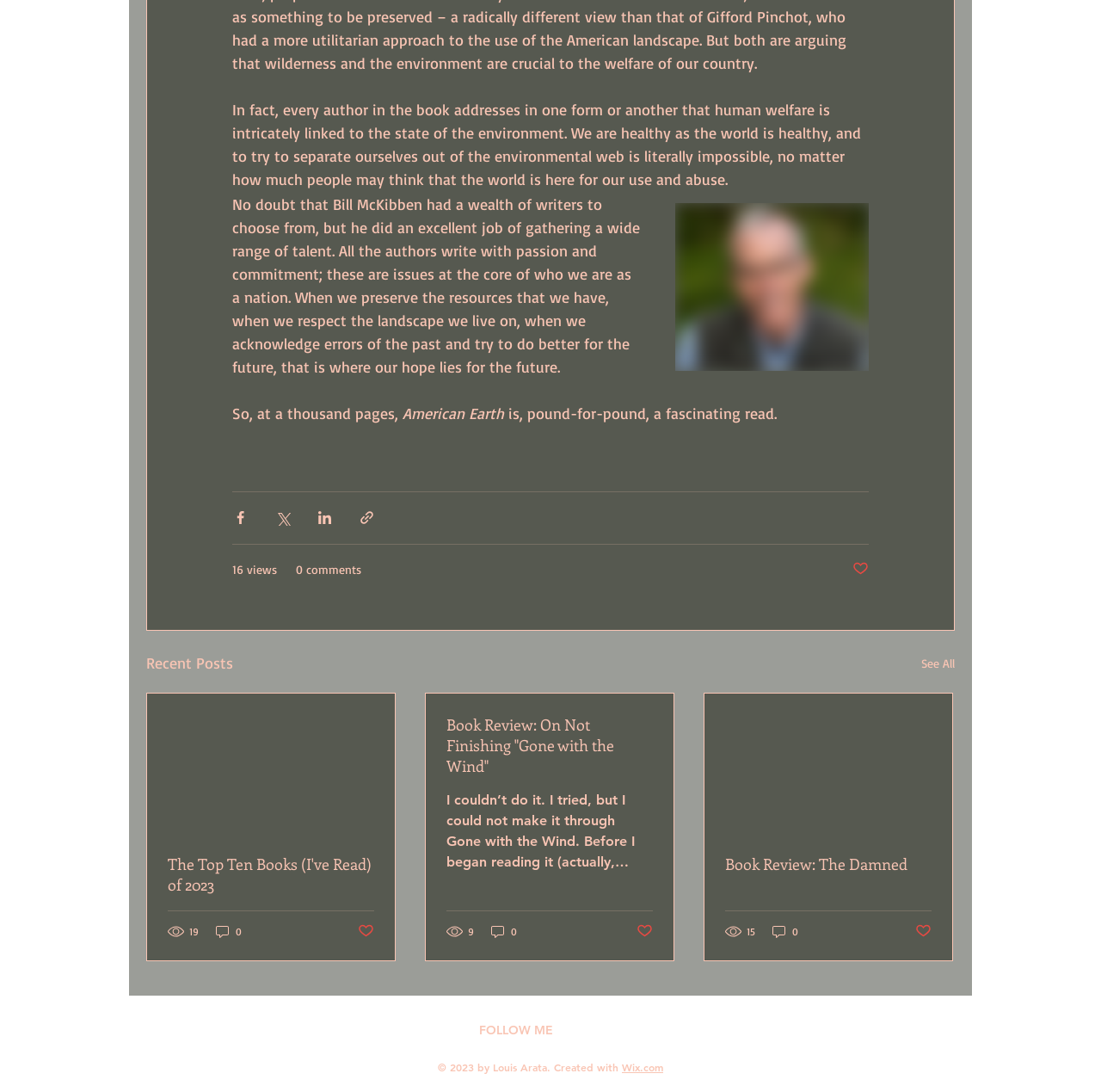Determine the bounding box coordinates for the clickable element to execute this instruction: "Share via Facebook". Provide the coordinates as four float numbers between 0 and 1, i.e., [left, top, right, bottom].

[0.211, 0.467, 0.226, 0.482]